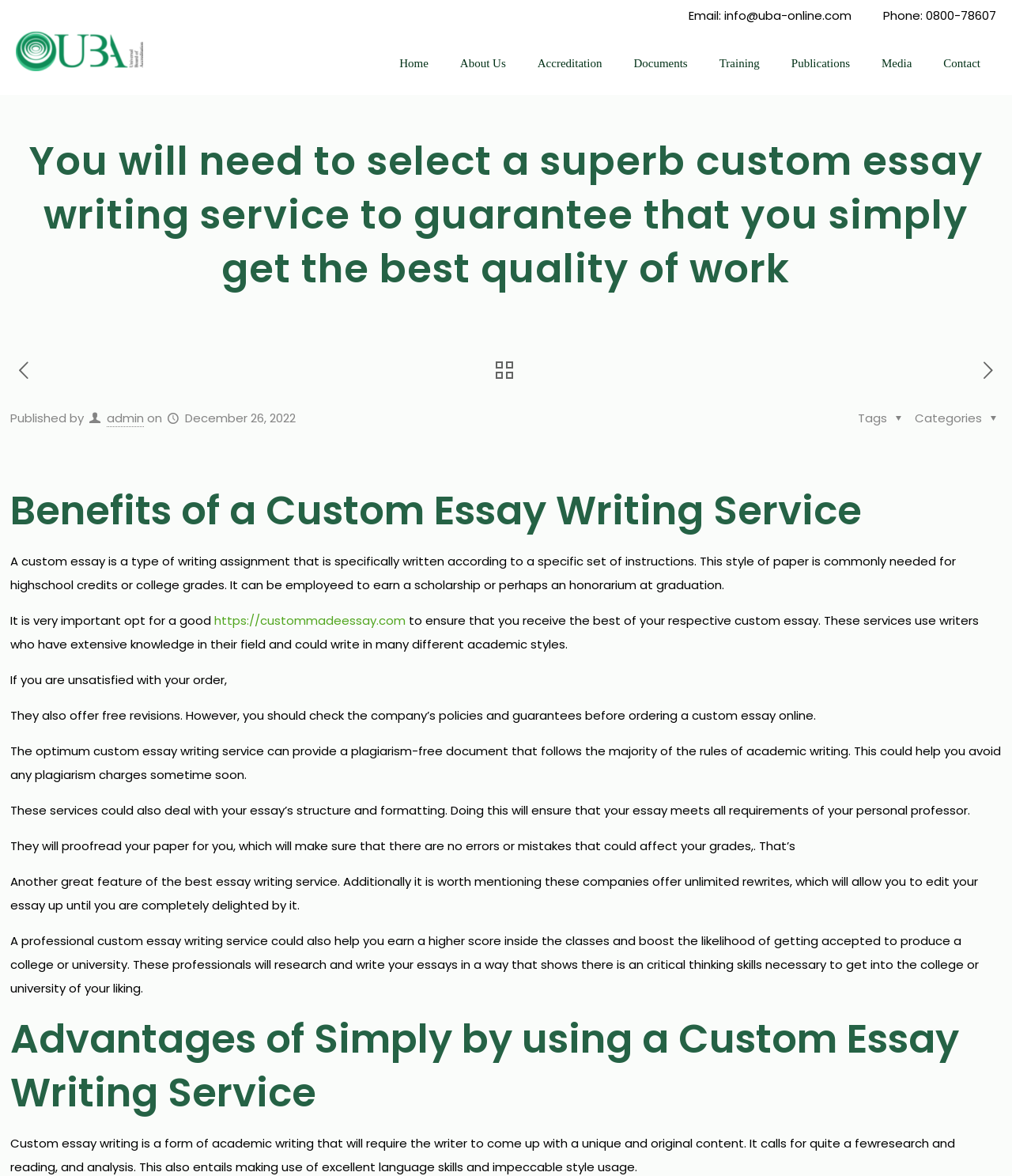Predict the bounding box coordinates of the area that should be clicked to accomplish the following instruction: "Click the 'Home' link". The bounding box coordinates should consist of four float numbers between 0 and 1, i.e., [left, top, right, bottom].

[0.379, 0.027, 0.439, 0.081]